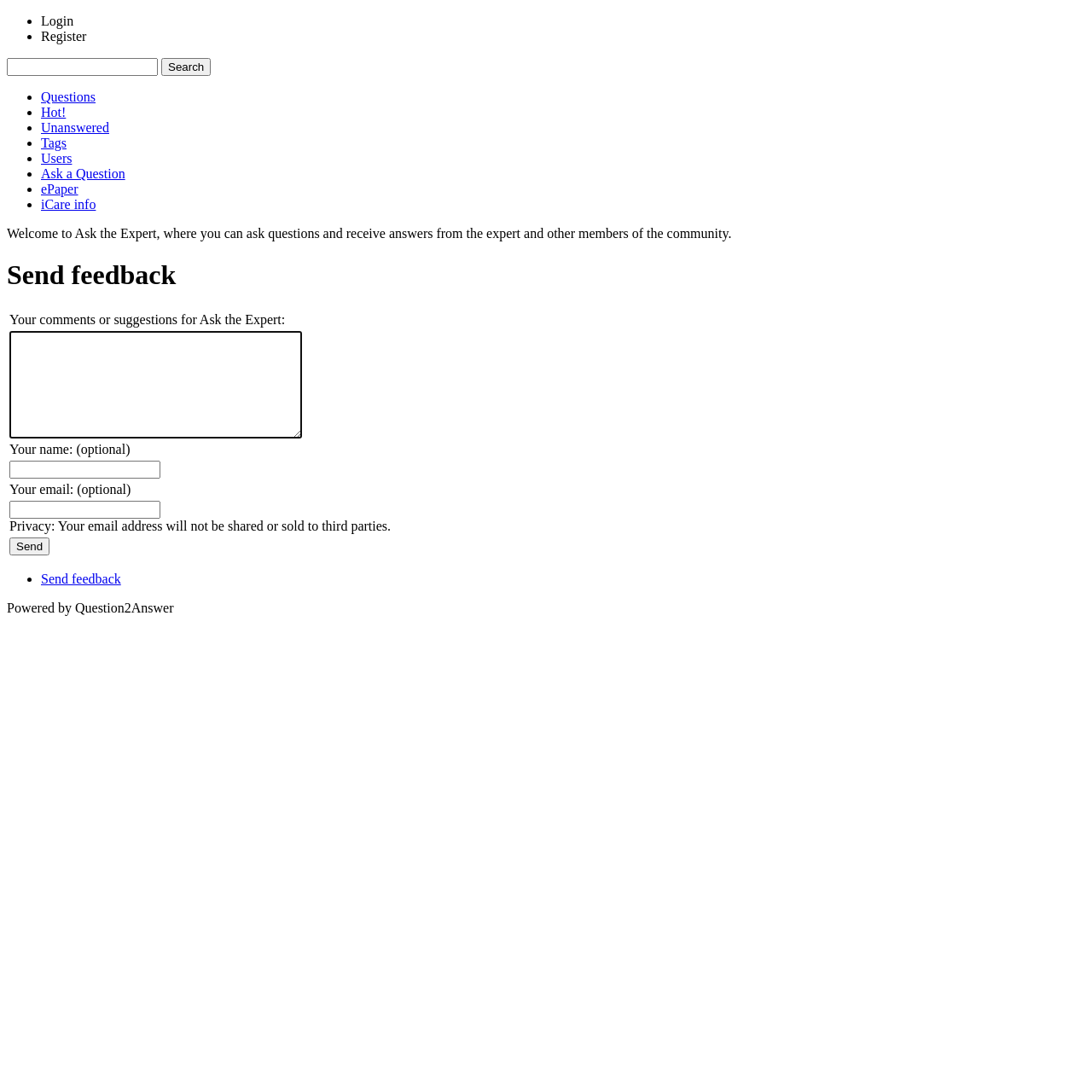Based on the image, give a detailed response to the question: What type of information is required in the feedback form?

The feedback form requires users to provide their comments or suggestions, and optionally, their name and email address, which will not be shared or sold to third parties.